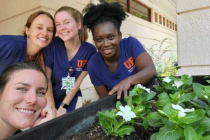What type of flowers are blooming in the flower bed?
Give a comprehensive and detailed explanation for the question.

The caption describes the flower bed as being filled with healthy green plants and blooming white flowers, which adds to the vibrant atmosphere of the image.